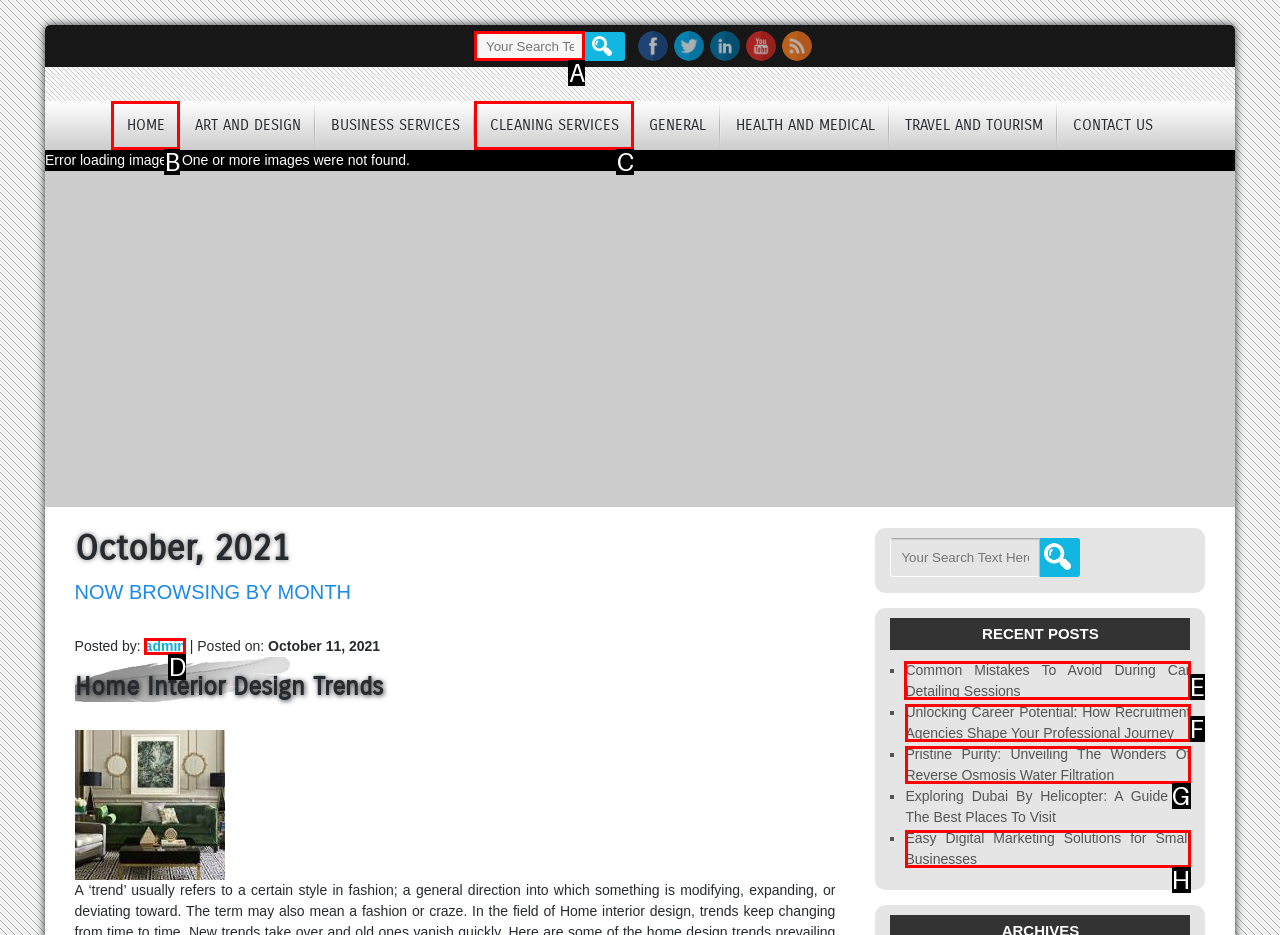Select the correct option from the given choices to perform this task: Read about Common Mistakes To Avoid During Car Detailing Sessions. Provide the letter of that option.

E